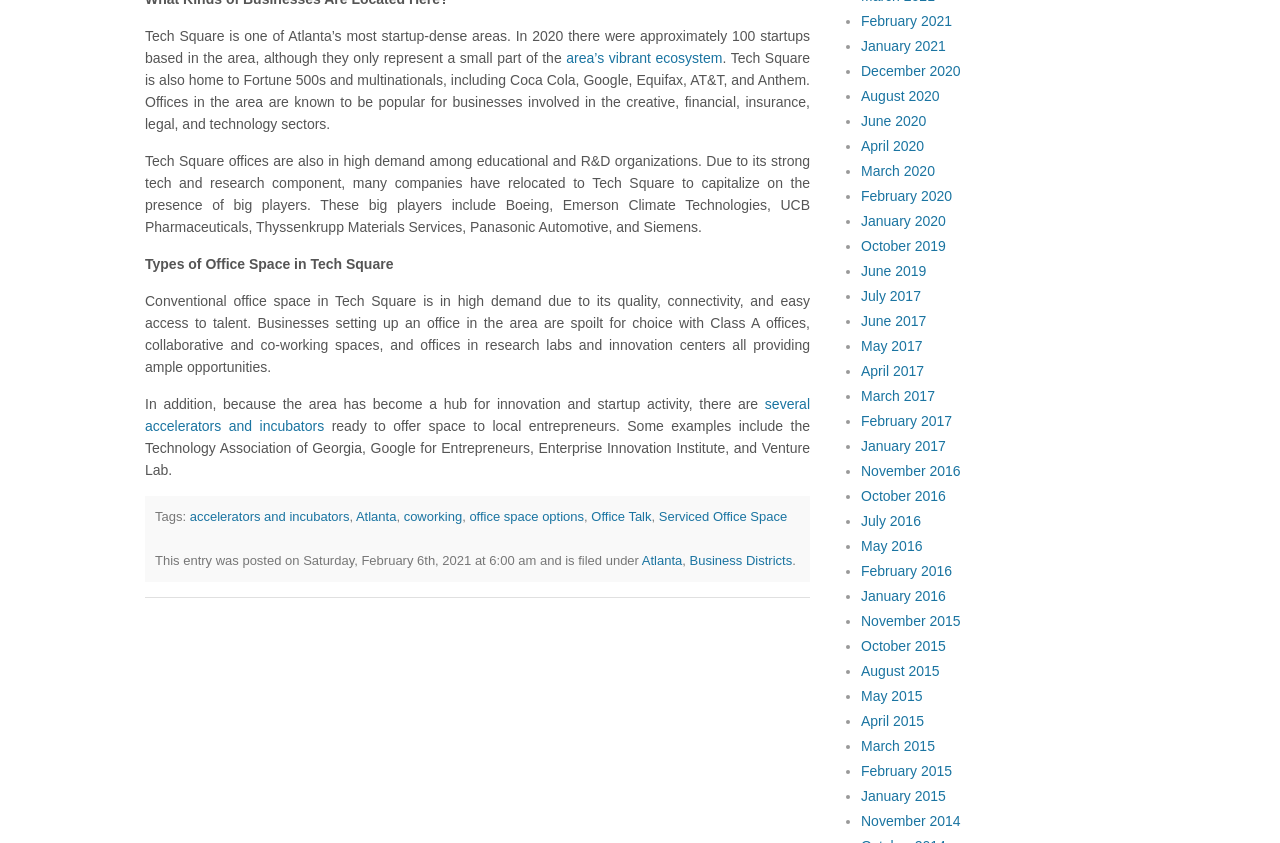How many links are there in the 'Tags' section?
Please ensure your answer to the question is detailed and covers all necessary aspects.

In the 'Tags' section, there are 5 links: 'accelerators and incubators', 'Atlanta', 'coworking', 'office space options', and 'Serviced Office Space'.